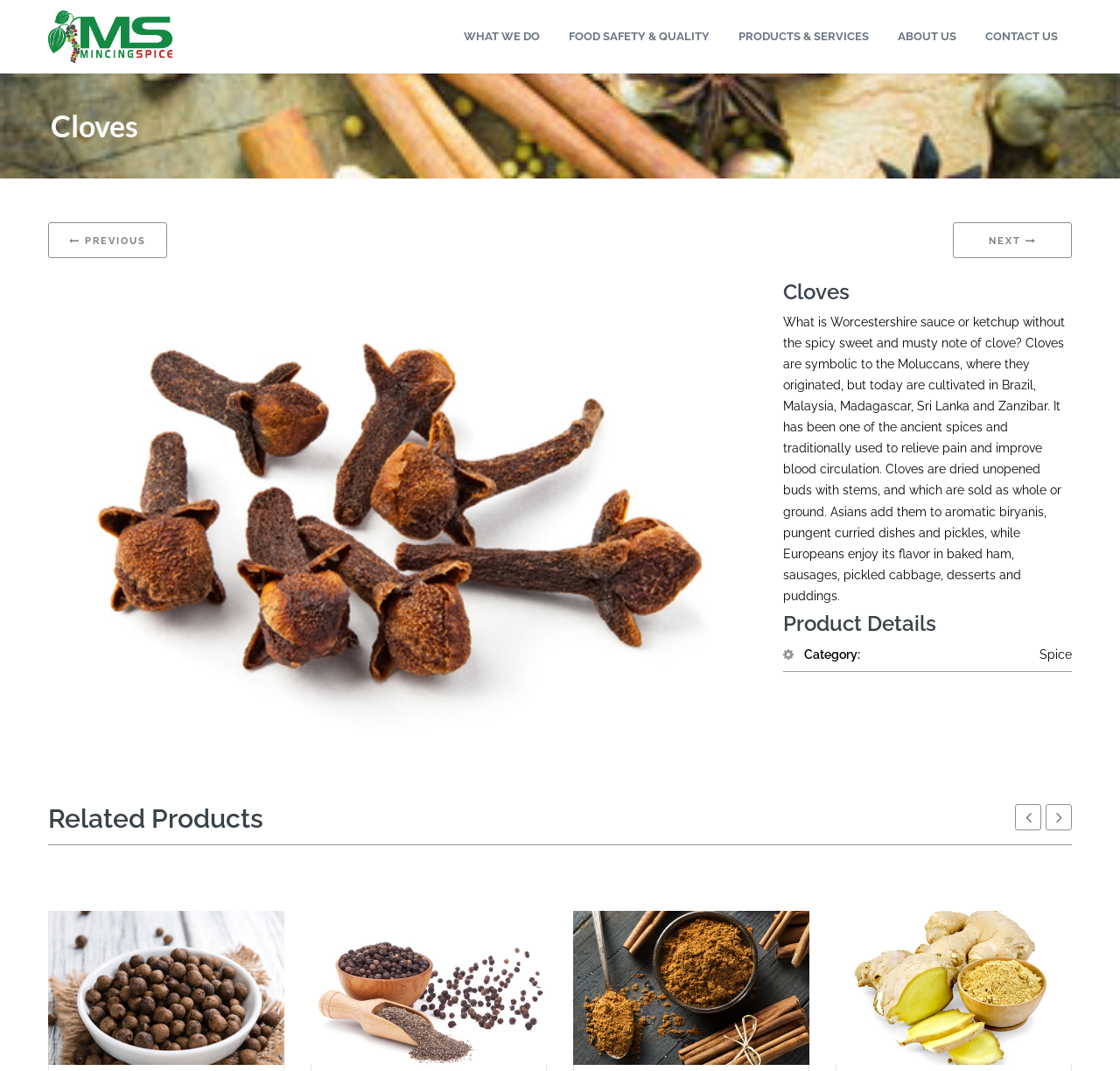Use a single word or phrase to answer the following:
What is the category of the product described on this webpage?

Spice